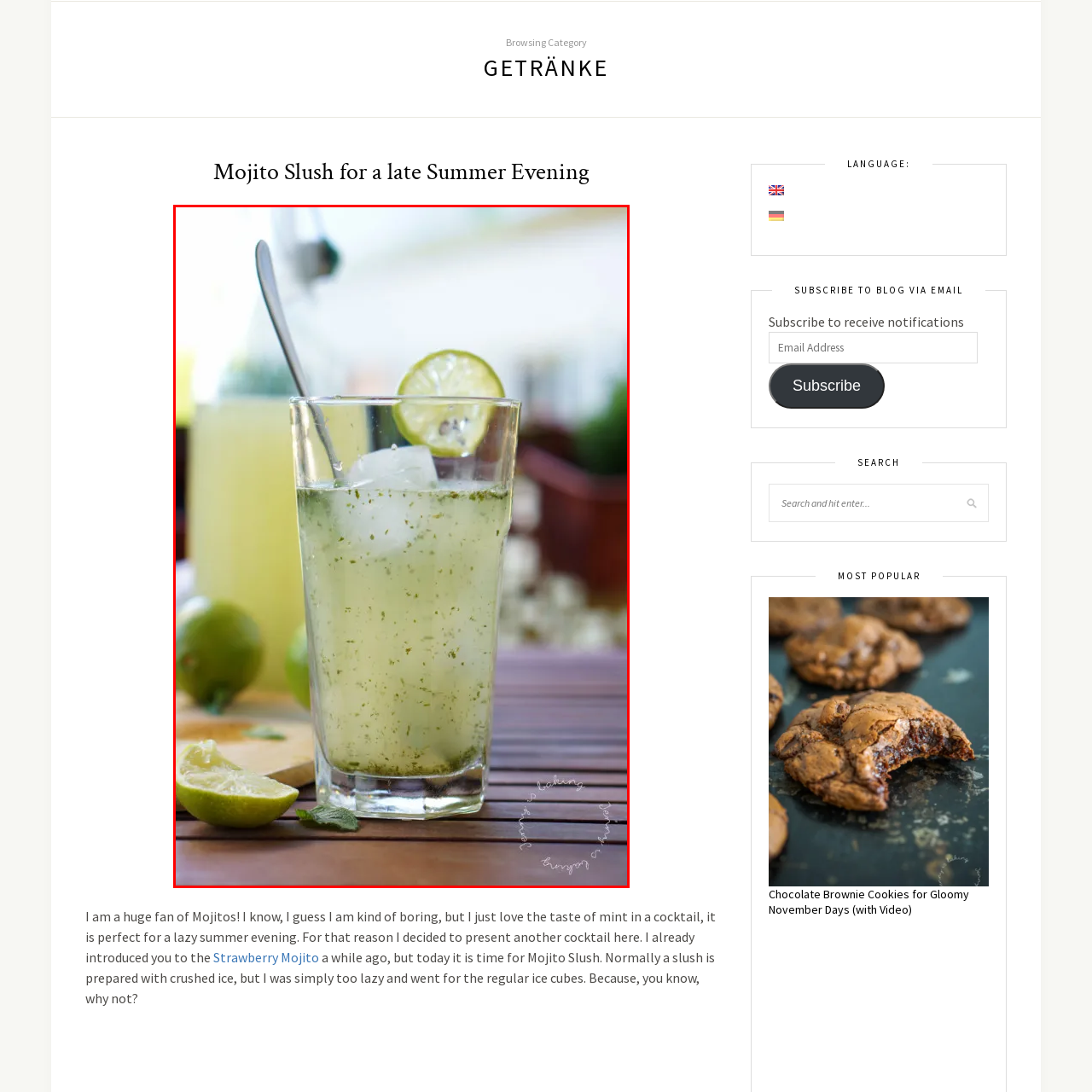Articulate a detailed description of the image inside the red frame.

The image showcases a refreshing Mojito Slush, perfect for a late summer evening. The drink is served in a tall, clear glass, filled with a light green, mint-infused beverage, complemented by ice cubes that glisten in the light. A slice of fresh lime adorns the rim, adding a vibrant pop of color. In the background, a bottle and additional limes can be seen, hinting at the ingredients used in this delightful cocktail. The wooden surface beneath the glass enhances the natural and rustic ambiance, making it a perfect setting for enjoying a cool drink on a warm day. This visual representation captures the essence of a laid-back summer vibe, inviting viewers to indulge in the fresh flavors of mint and lime.